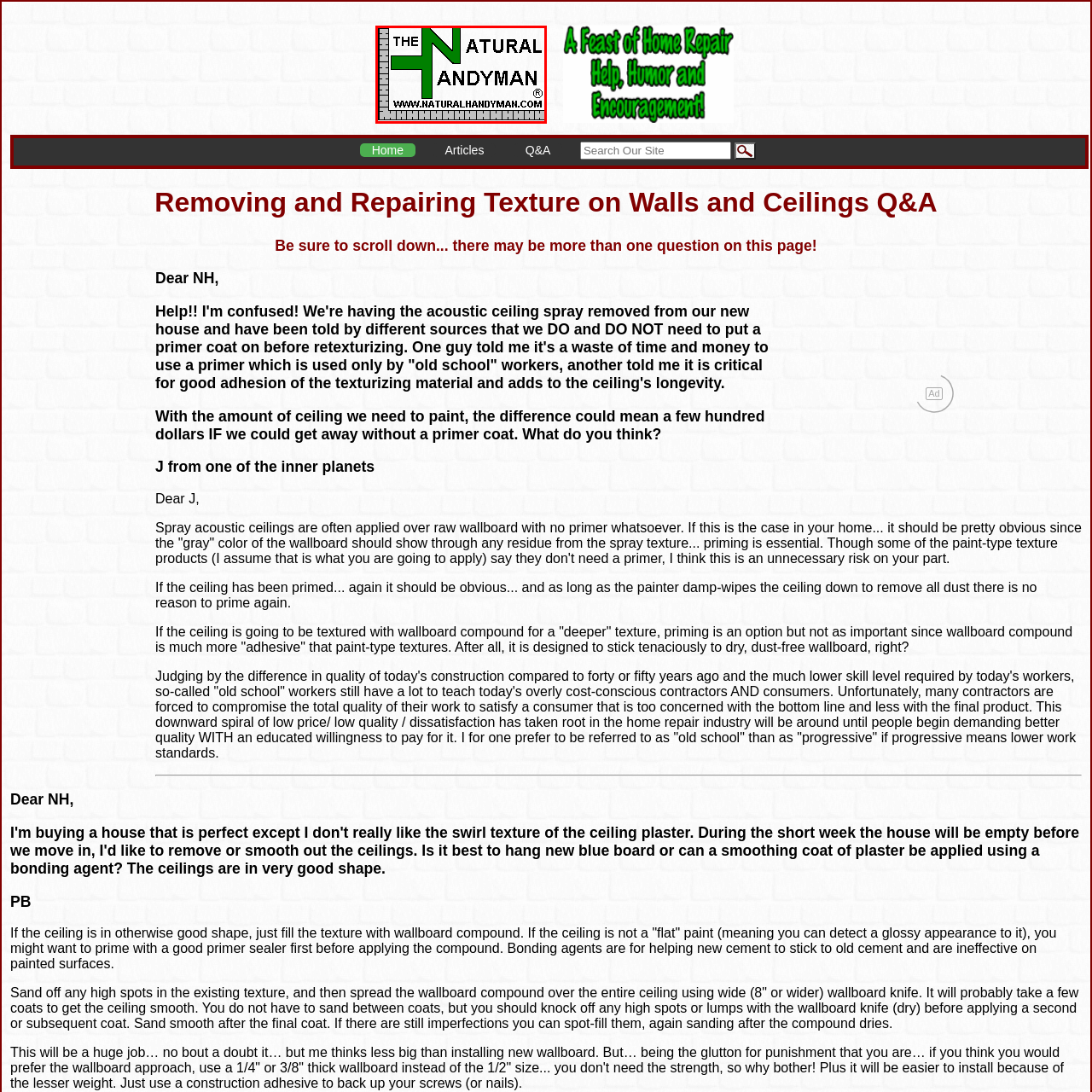Describe meticulously the scene encapsulated by the red boundary in the image.

The image features the logo of "The Natural Handyman," which prominently displays the brand's name in bold, green letters against a white background. The logo incorporates a ruler design, symbolizing precision and craftsmanship, reinforcing the theme of home repair and maintenance. The text includes the website address "www.NATURALHANDYMAN.com," emphasizing the brand's online presence and accessibility to resources related to home repair help, humor, and encouragement. This visual serves as an inviting representation of the services and expertise offered by The Natural Handyman, catering to both DIY enthusiasts and homeowners seeking guidance on various repair projects.